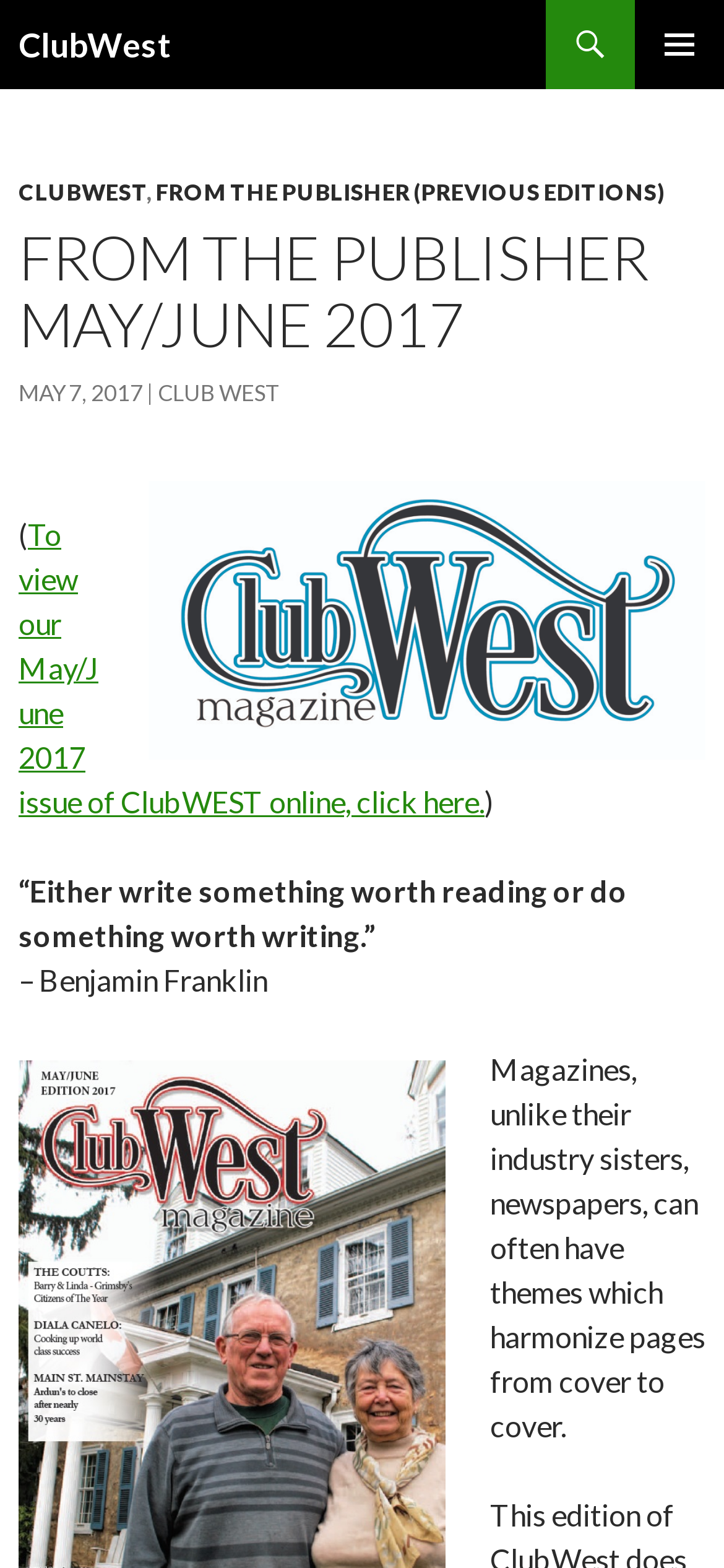What can be done by clicking the link 'To view our May/June 2017 issue of ClubWEST online, click here.'?
Examine the image and give a concise answer in one word or a short phrase.

View the May/June 2017 issue online